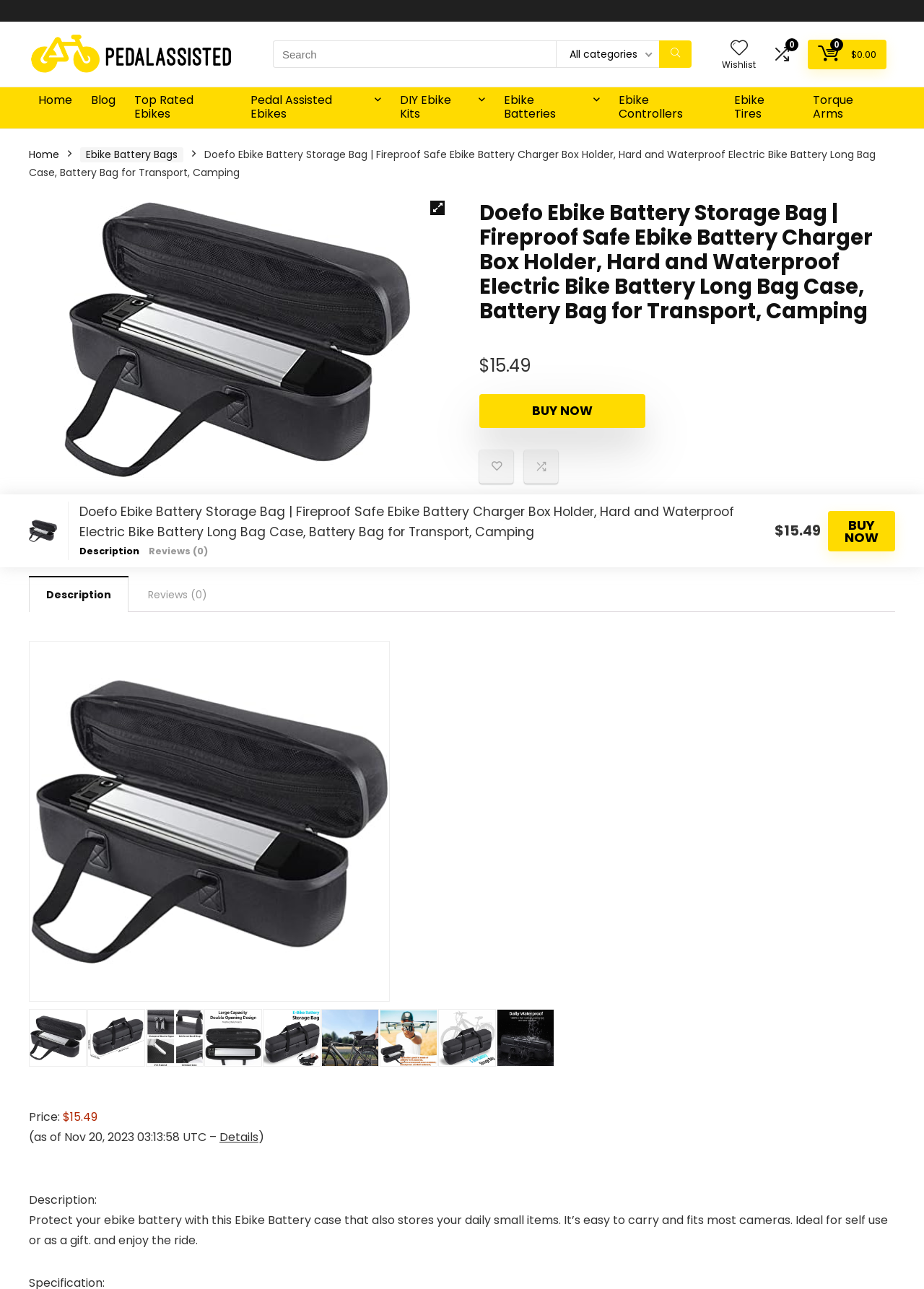Determine the bounding box for the HTML element described here: "Description". The coordinates should be given as [left, top, right, bottom] with each number being a float between 0 and 1.

[0.031, 0.064, 0.139, 0.091]